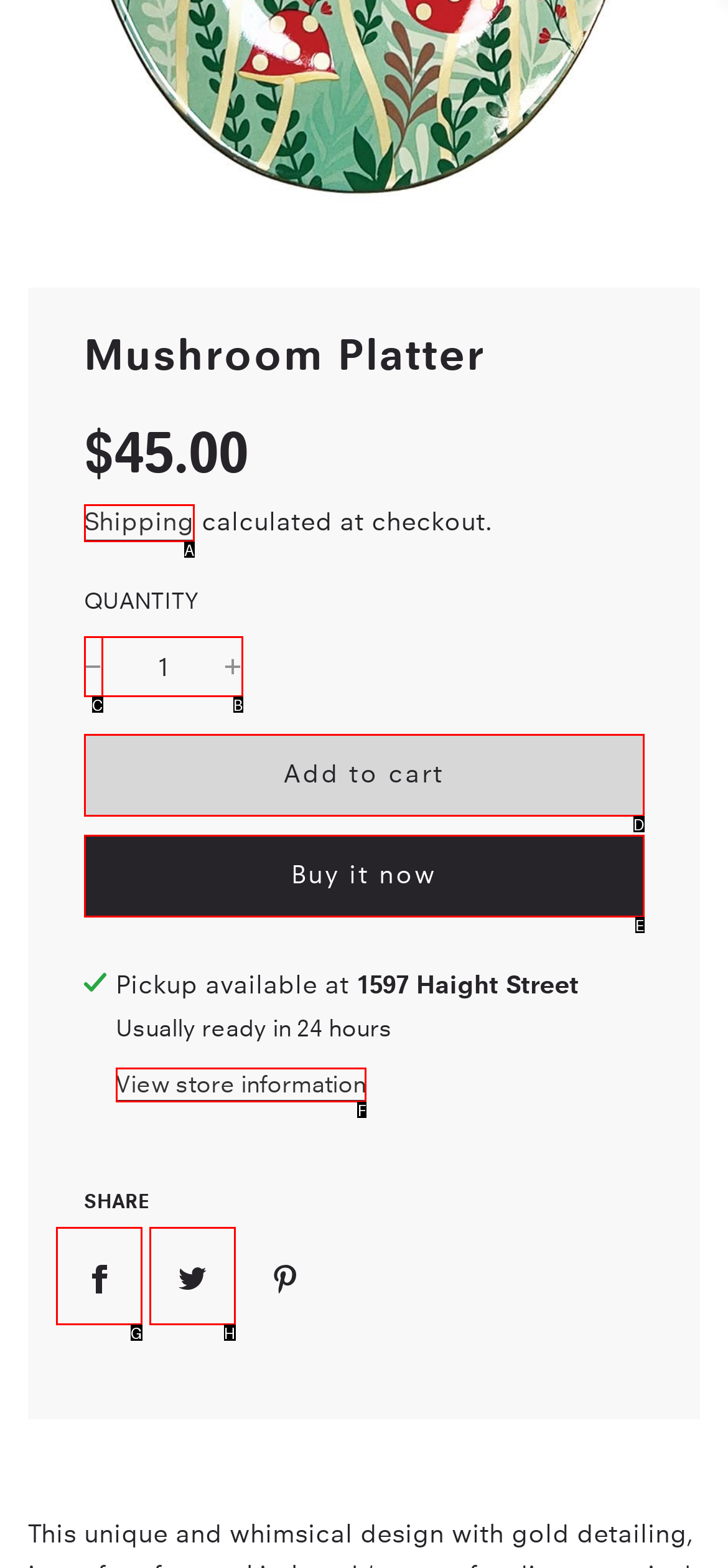Point out the UI element to be clicked for this instruction: View store information. Provide the answer as the letter of the chosen element.

F